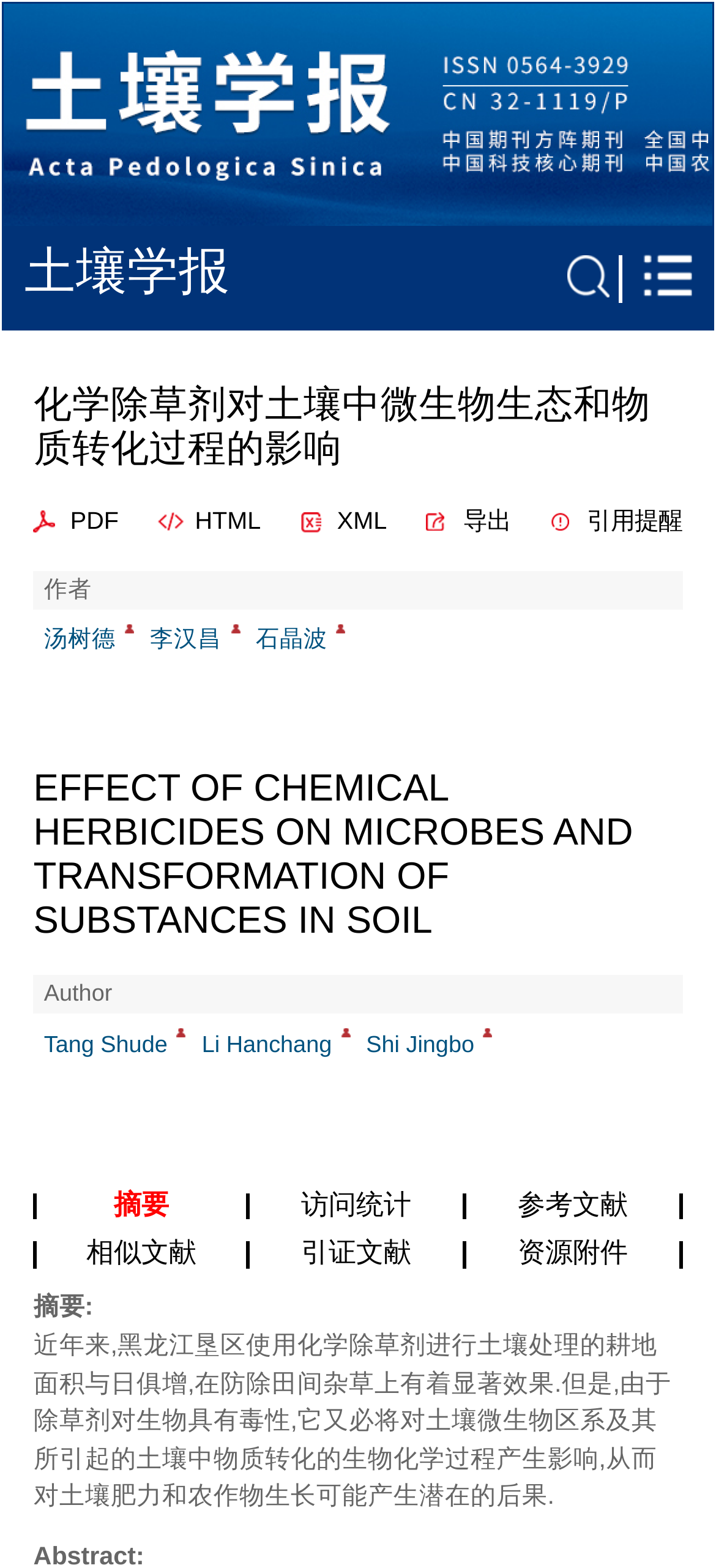Identify the bounding box coordinates for the UI element described as follows: "XML". Ensure the coordinates are four float numbers between 0 and 1, formatted as [left, top, right, bottom].

[0.419, 0.321, 0.54, 0.344]